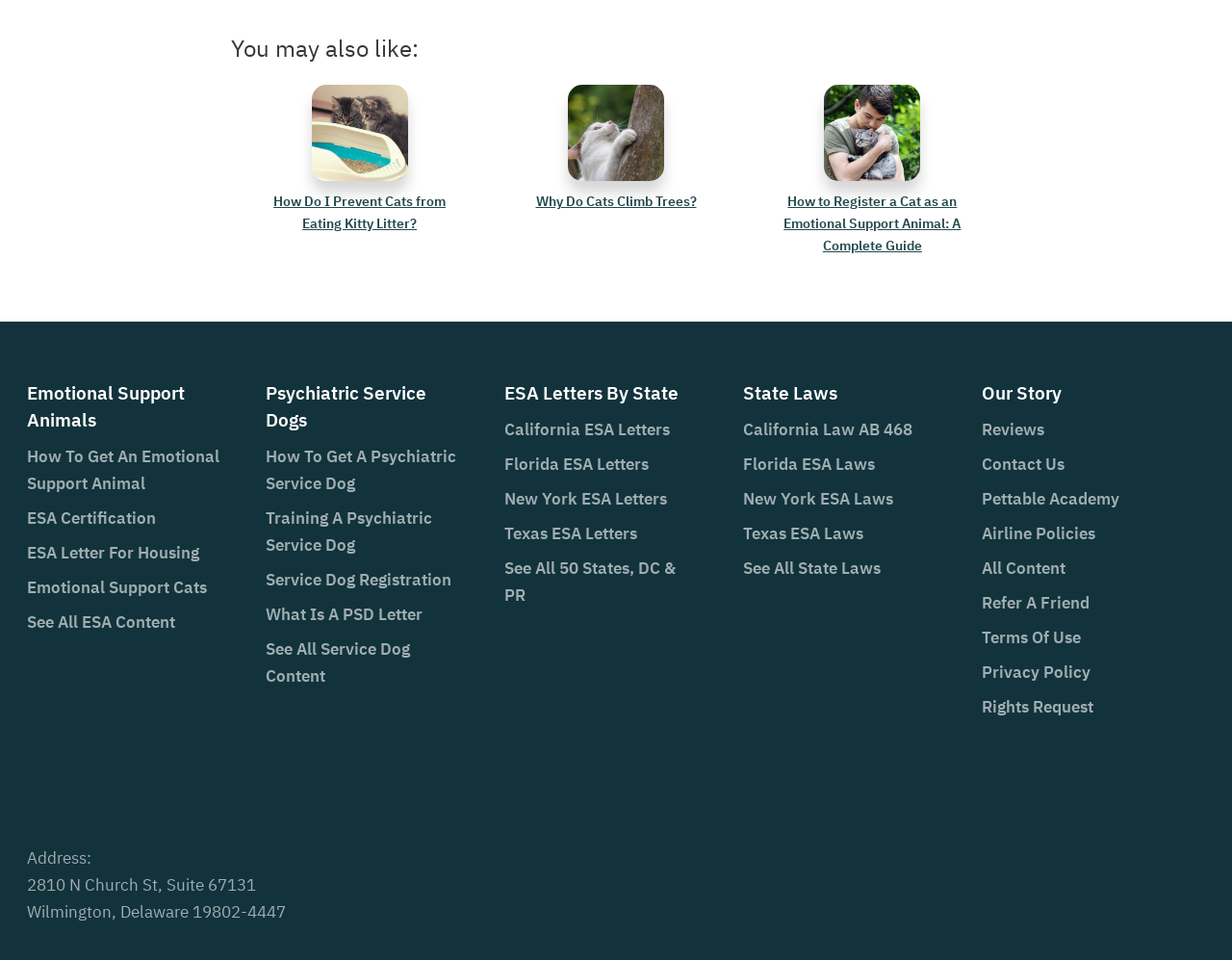Can you give a detailed response to the following question using the information from the image? What is the purpose of the 'Our Story' link?

The 'Our Story' link is likely to provide information about the company's history, mission, and values, giving users a better understanding of the organization behind the webpage.